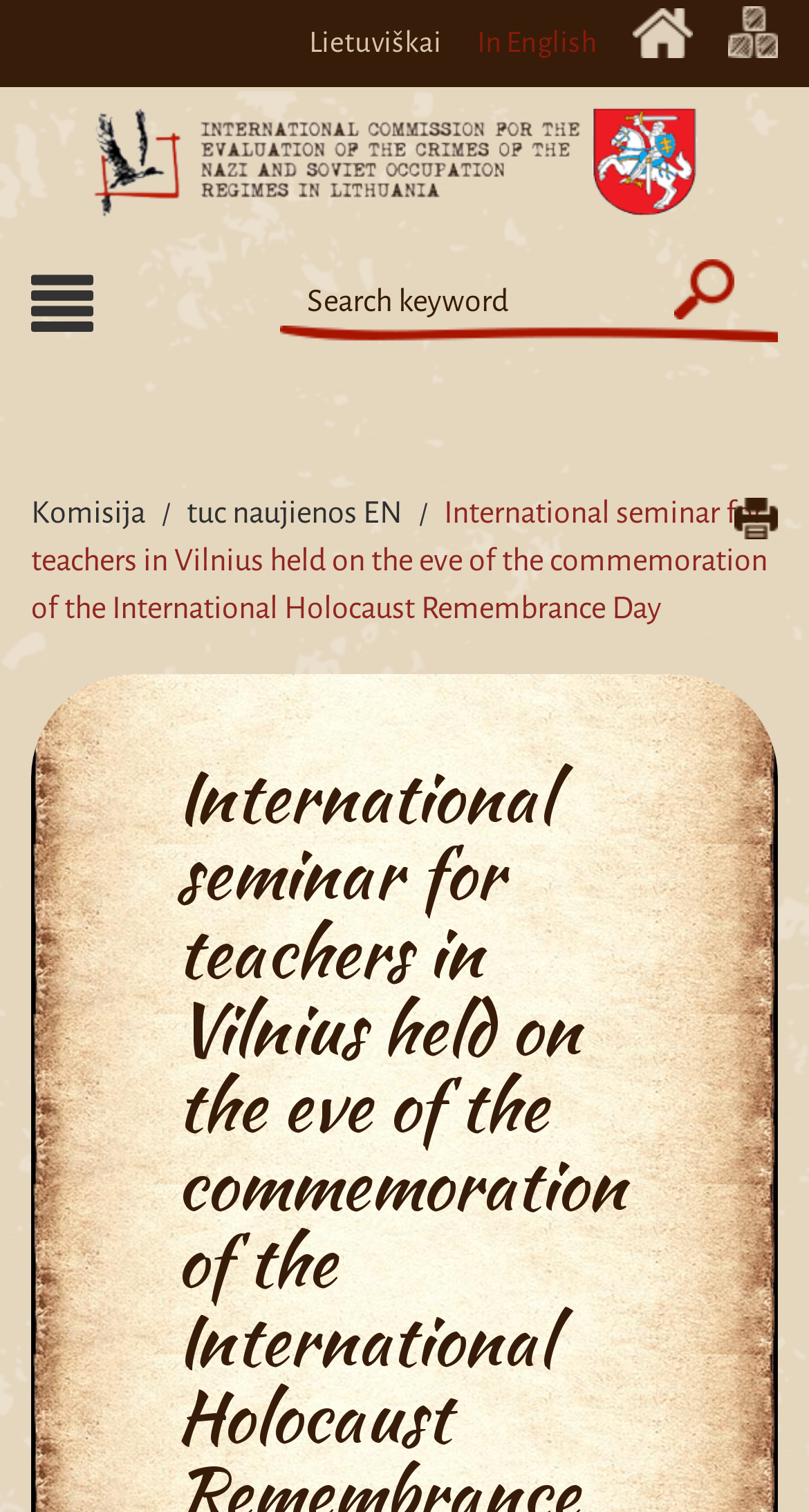Using the information from the screenshot, answer the following question thoroughly:
How many links are in the top navigation bar?

I counted the number of links in the top navigation bar, which are 'Lietuviškai', 'In English', 'Front page', and 'Sitemap', and found that there are 4 links.